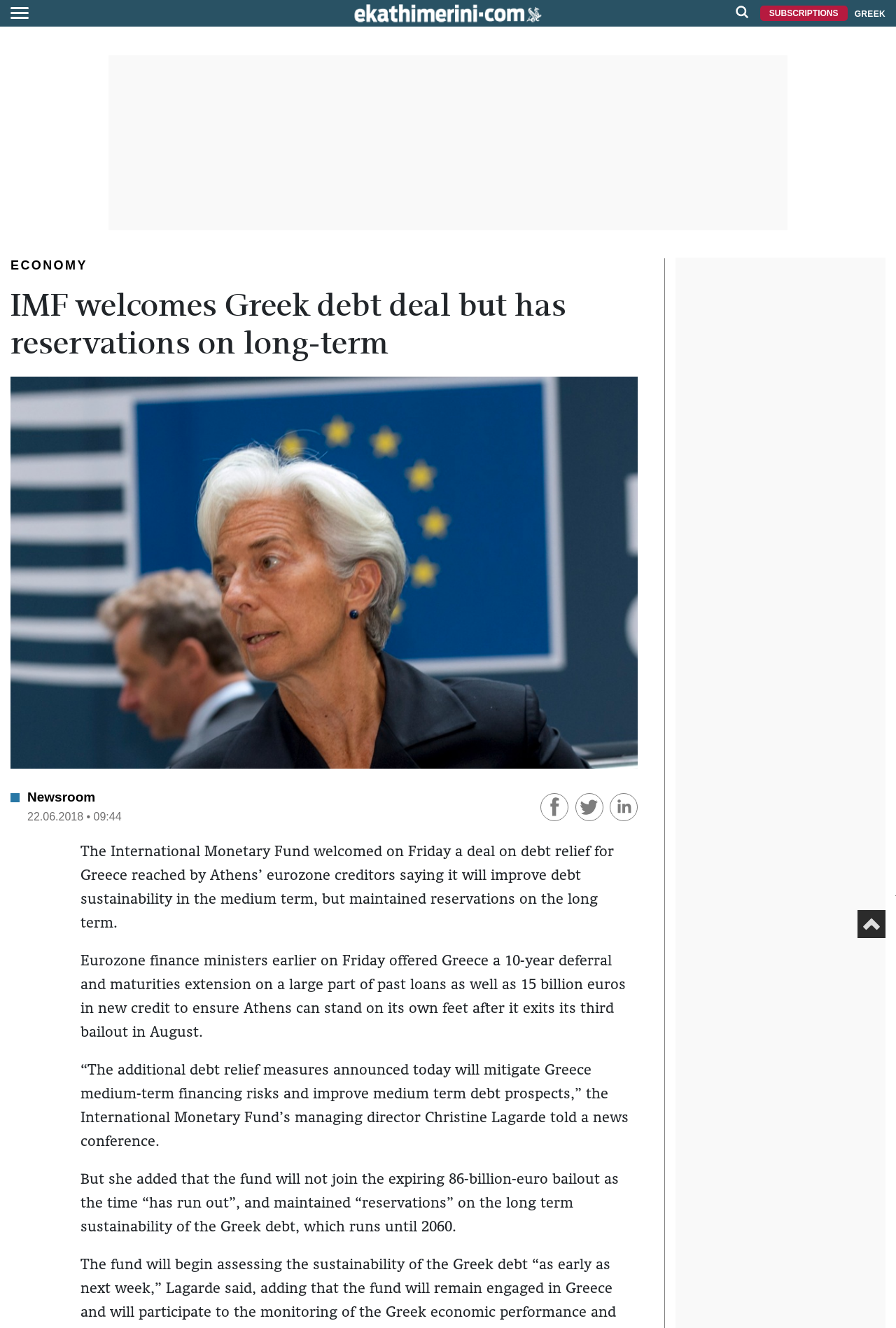Please identify the bounding box coordinates of the area that needs to be clicked to follow this instruction: "Click the main logo".

[0.389, 0.002, 0.611, 0.018]